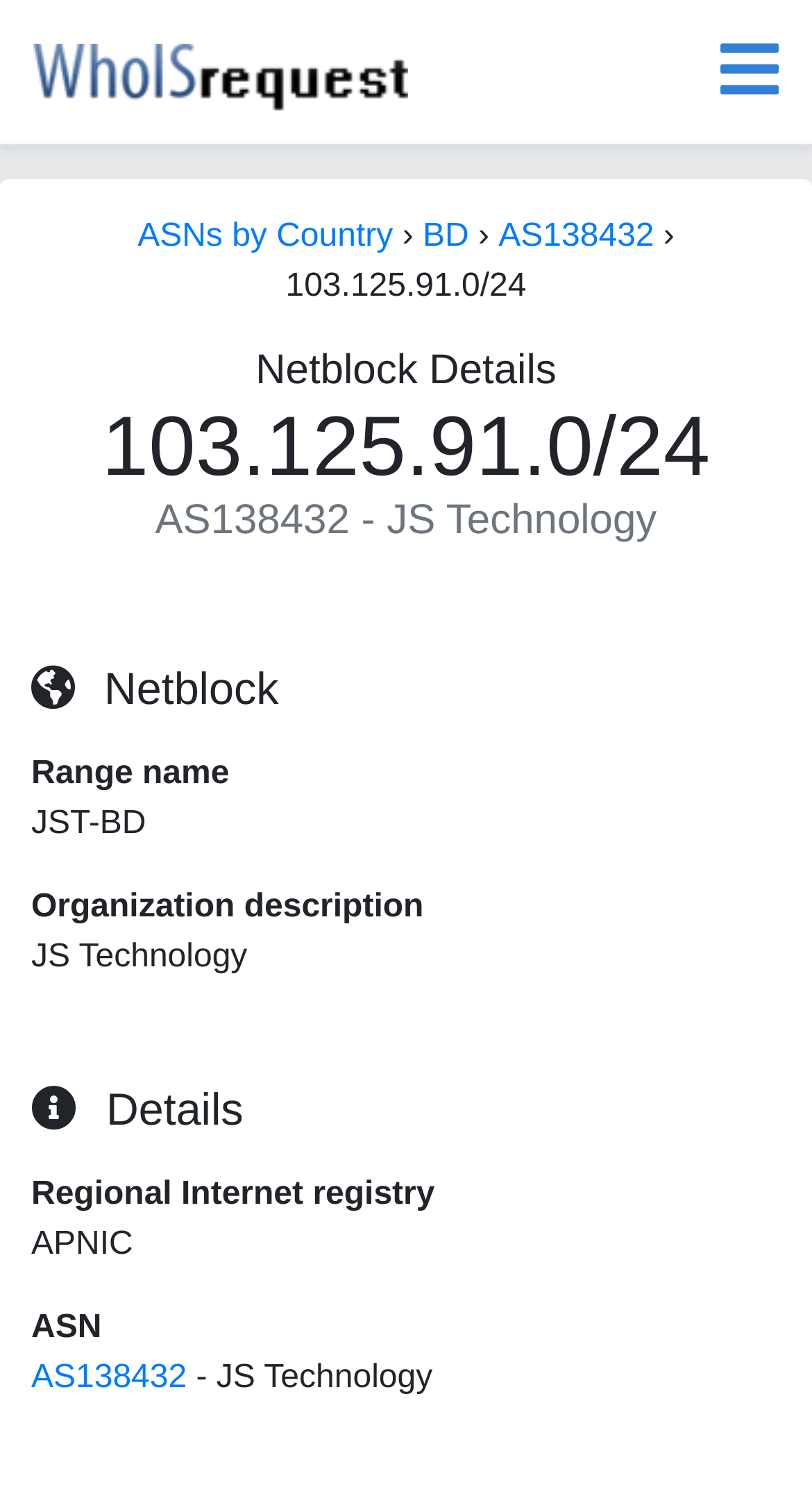Create a detailed description of the webpage's content and layout.

The webpage appears to be a details page for a specific netblock, 103.125.91.0/24, belonging to JS Technology. At the top left, there is a link and an image, likely a logo or icon. On the top right, there is a navigation toggle button labeled "Toggle navigation".

Below the navigation button, there are several links and text elements arranged horizontally. These include links to "ASNs by Country", "BD", and "AS138432", as well as a static text element displaying the netblock address, "103.125.91.0/24". 

Further down, there are two headings, one displaying the netblock address and the other displaying the organization name, "AS138432 - JS Technology". 

The main content of the page is organized into sections, each with a label and corresponding information. These sections include "Netblock", "Range name", "Organization description", "Details", "Regional Internet registry", "ASN", and others. The labels are positioned on the left, while the corresponding information is displayed to their right. 

There are a total of 3 links on the page, including the one at the top left and two links to "AS138432" in the main content section.